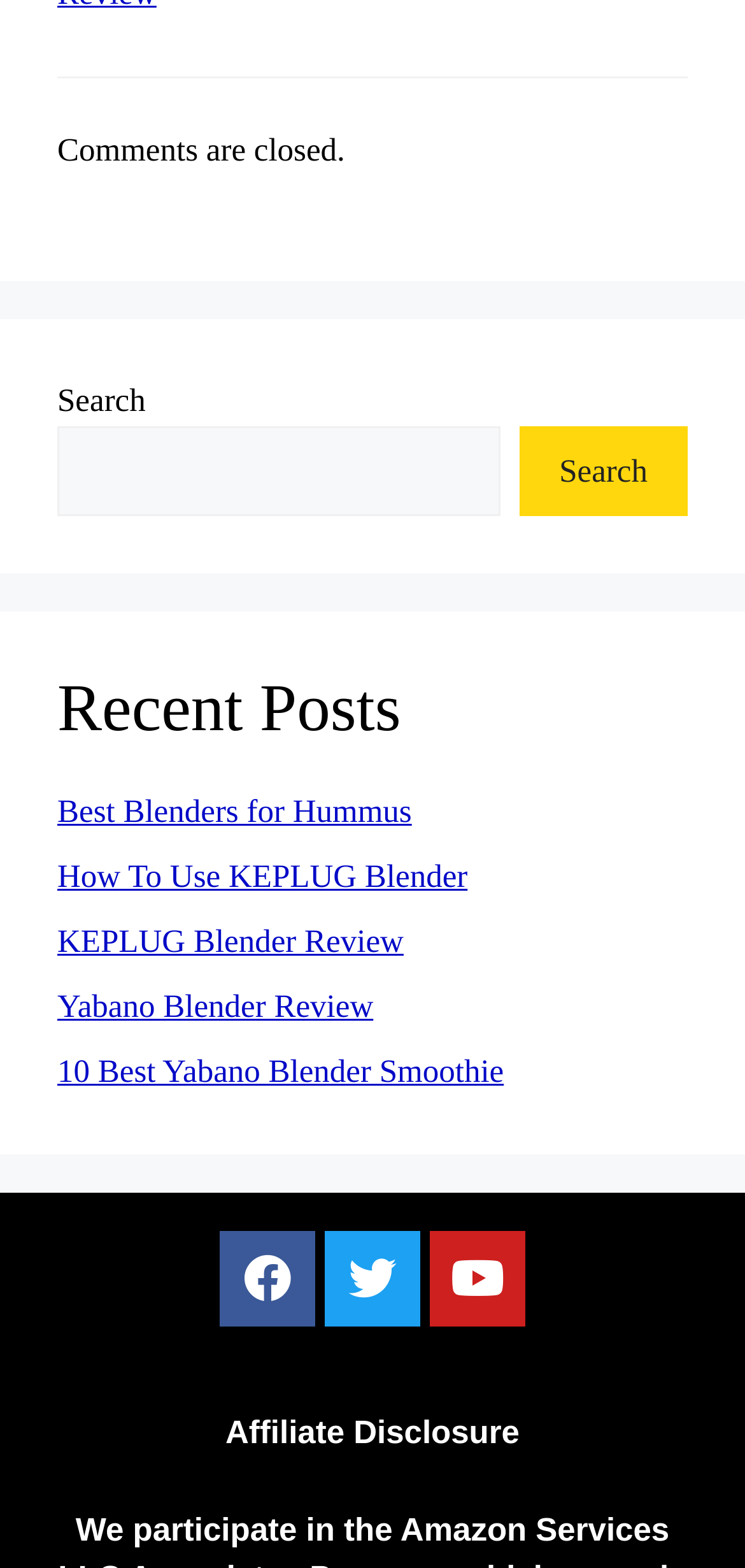Please identify the coordinates of the bounding box that should be clicked to fulfill this instruction: "Search for something".

[0.077, 0.271, 0.671, 0.329]